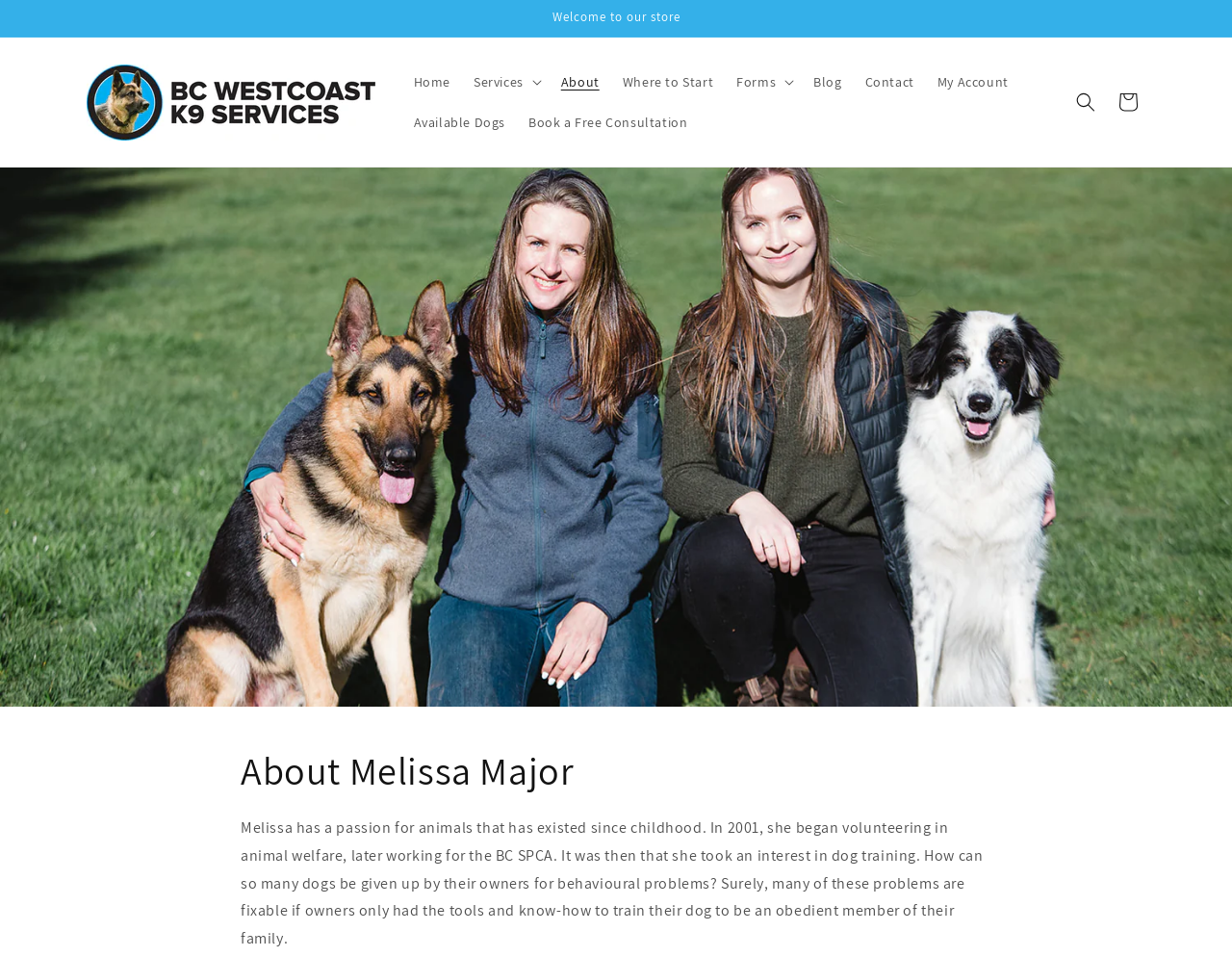Specify the bounding box coordinates of the area to click in order to follow the given instruction: "click the Book a Free Consultation link."

[0.419, 0.107, 0.567, 0.149]